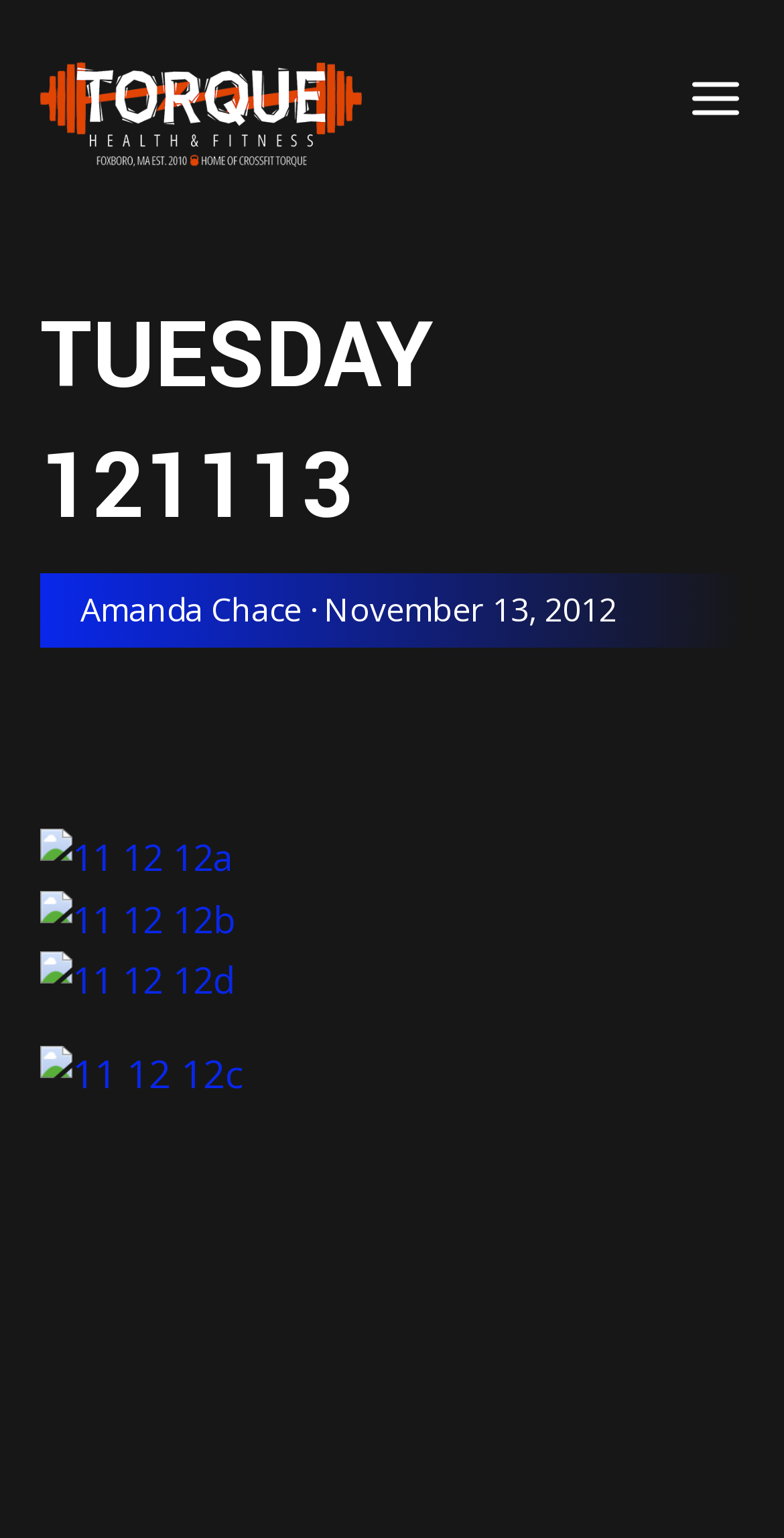What is the logo of this website?
Please provide a comprehensive and detailed answer to the question.

I found the logo by looking at the top-left corner of the webpage, where I saw a link and an image with the same bounding box coordinates, indicating they are the same element. The OCR text and element description both say 'Torque Health and Fitness logo', so I concluded that this is the logo of the website.